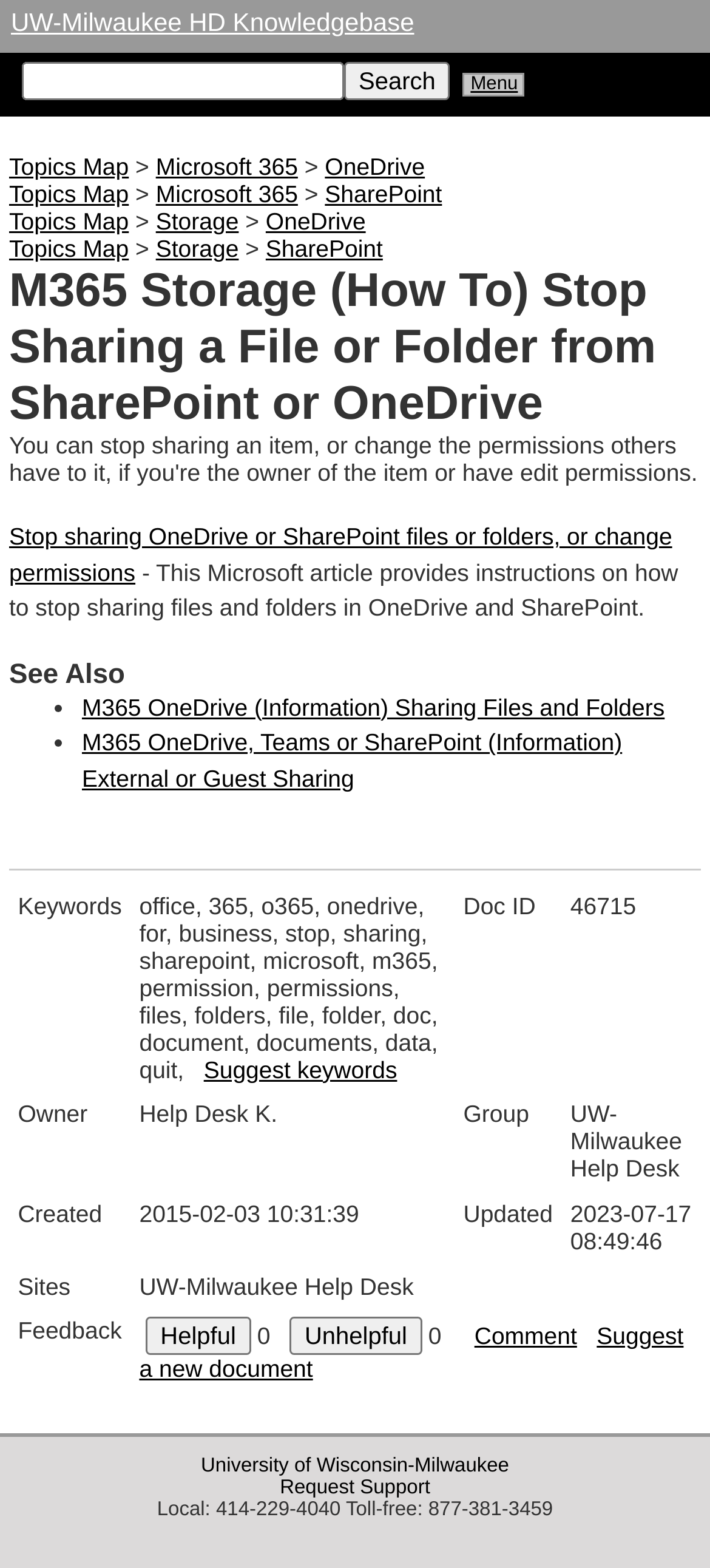Locate the bounding box of the UI element described by: "SharePoint" in the given webpage screenshot.

[0.374, 0.15, 0.539, 0.167]